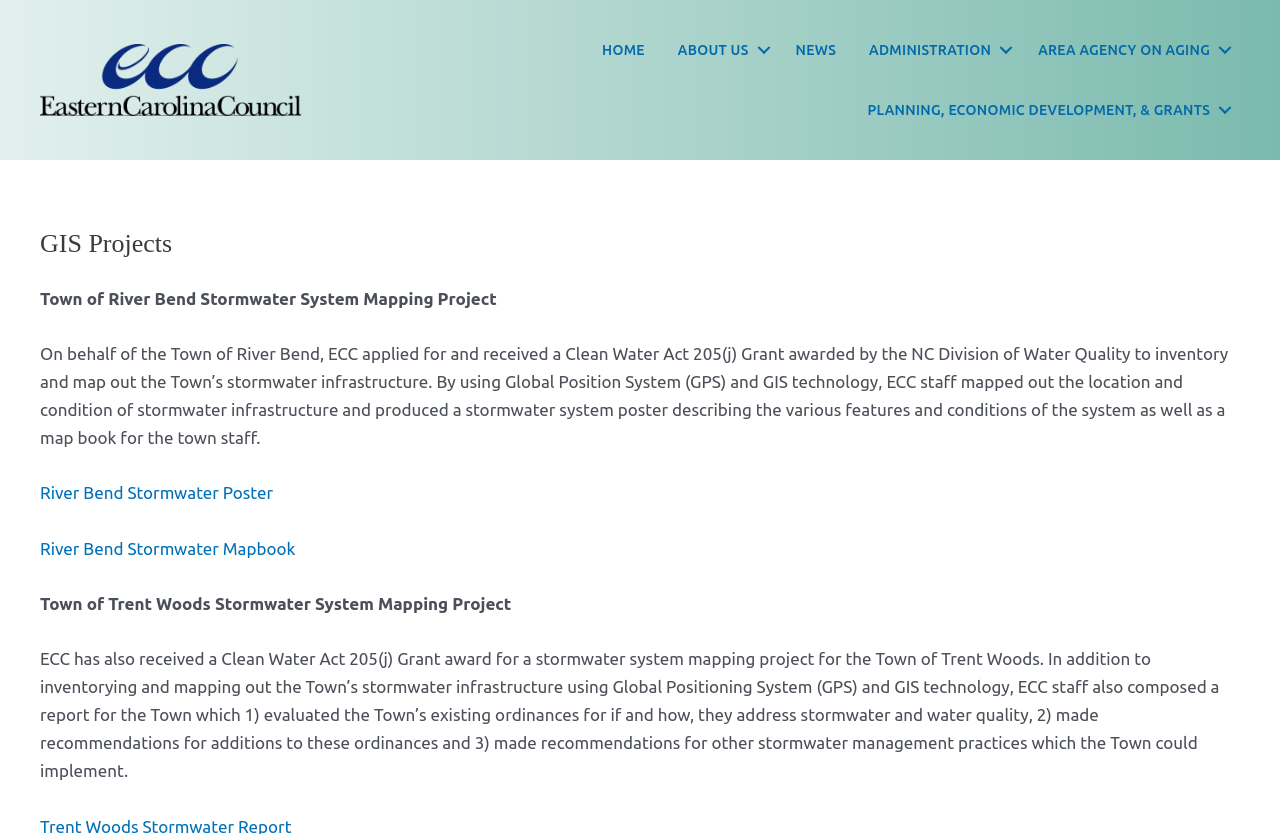Determine the coordinates of the bounding box that should be clicked to complete the instruction: "download River Bend Stormwater Poster". The coordinates should be represented by four float numbers between 0 and 1: [left, top, right, bottom].

[0.031, 0.58, 0.213, 0.602]